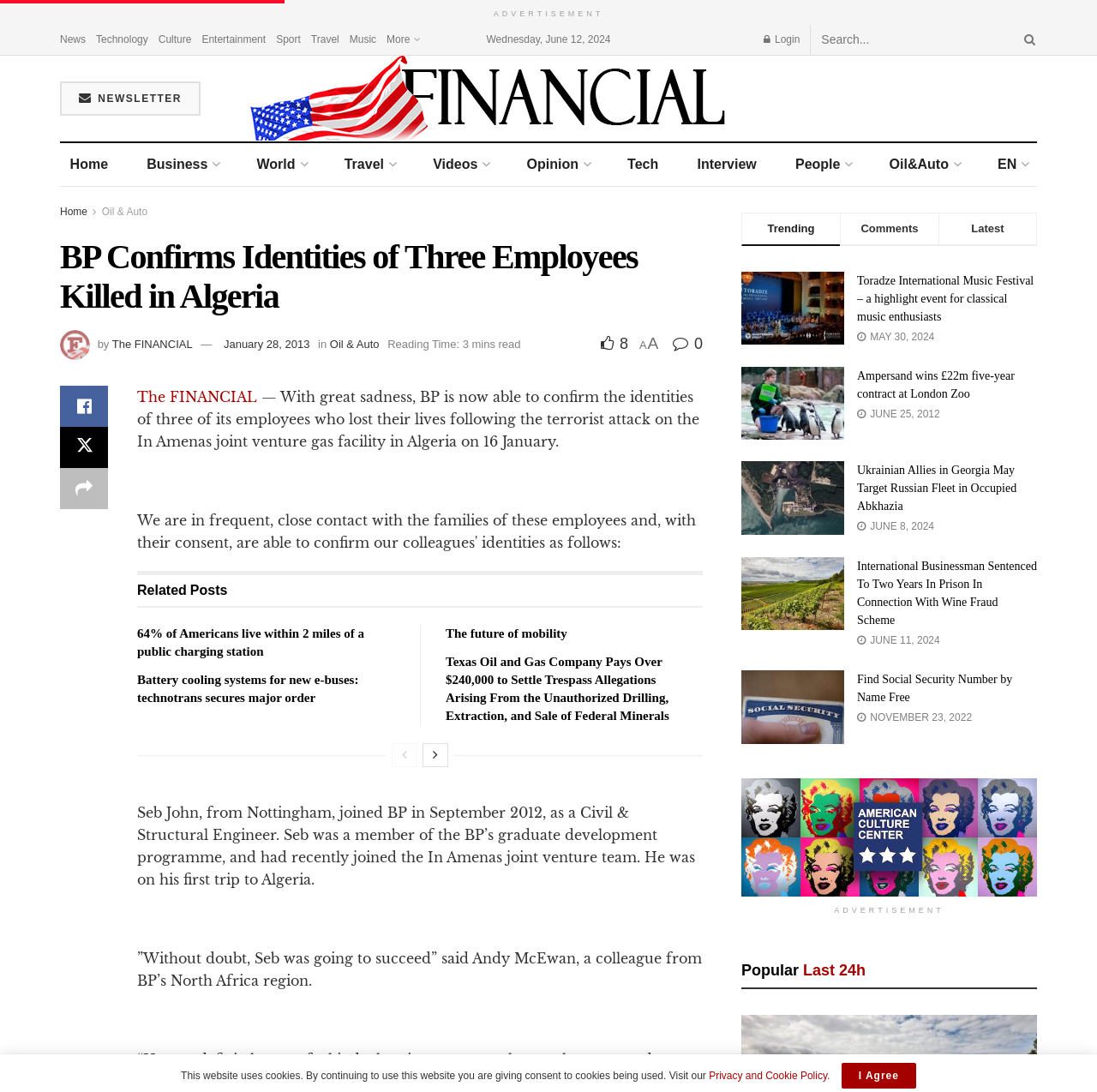Identify the bounding box coordinates of the clickable region required to complete the instruction: "Search for something". The coordinates should be given as four float numbers within the range of 0 and 1, i.e., [left, top, right, bottom].

[0.749, 0.022, 0.945, 0.05]